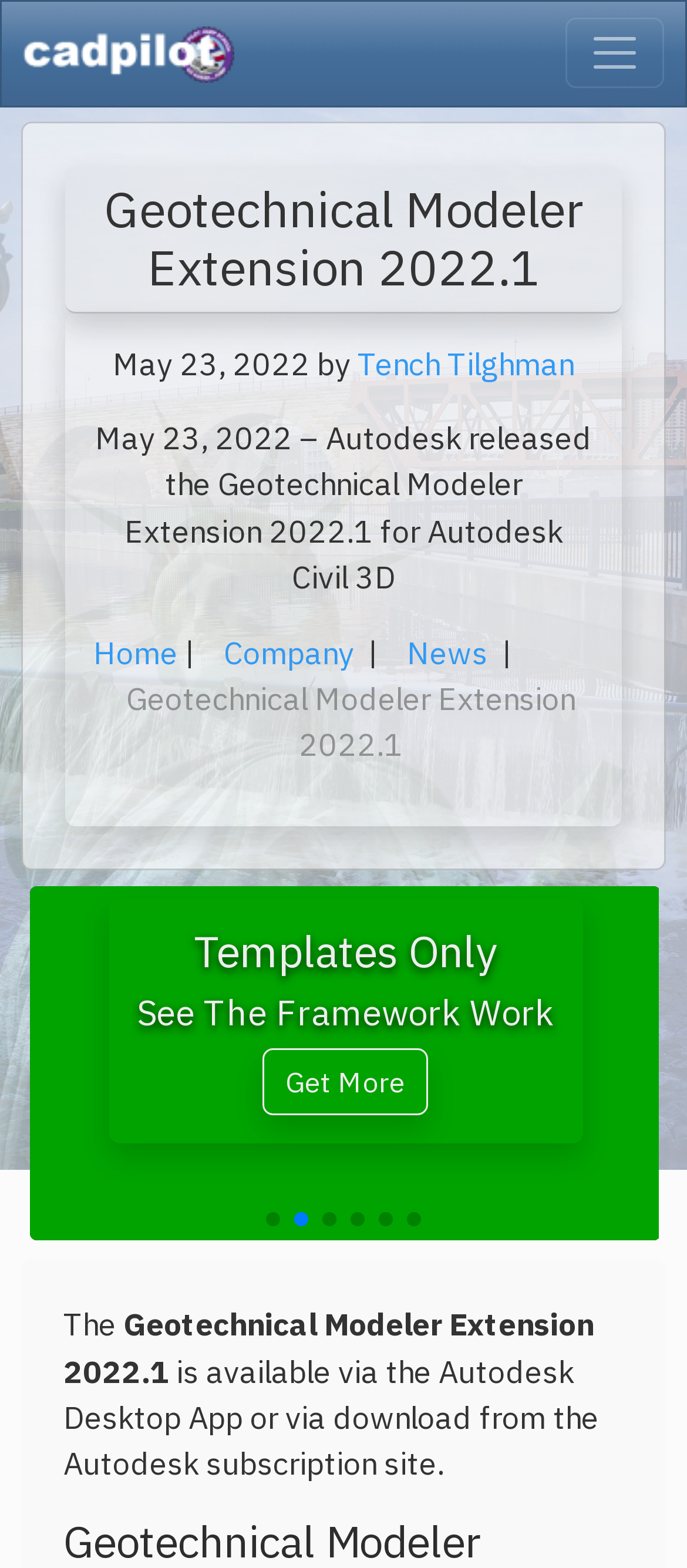How many groups are there in the webpage?
Look at the image and provide a short answer using one word or a phrase.

6